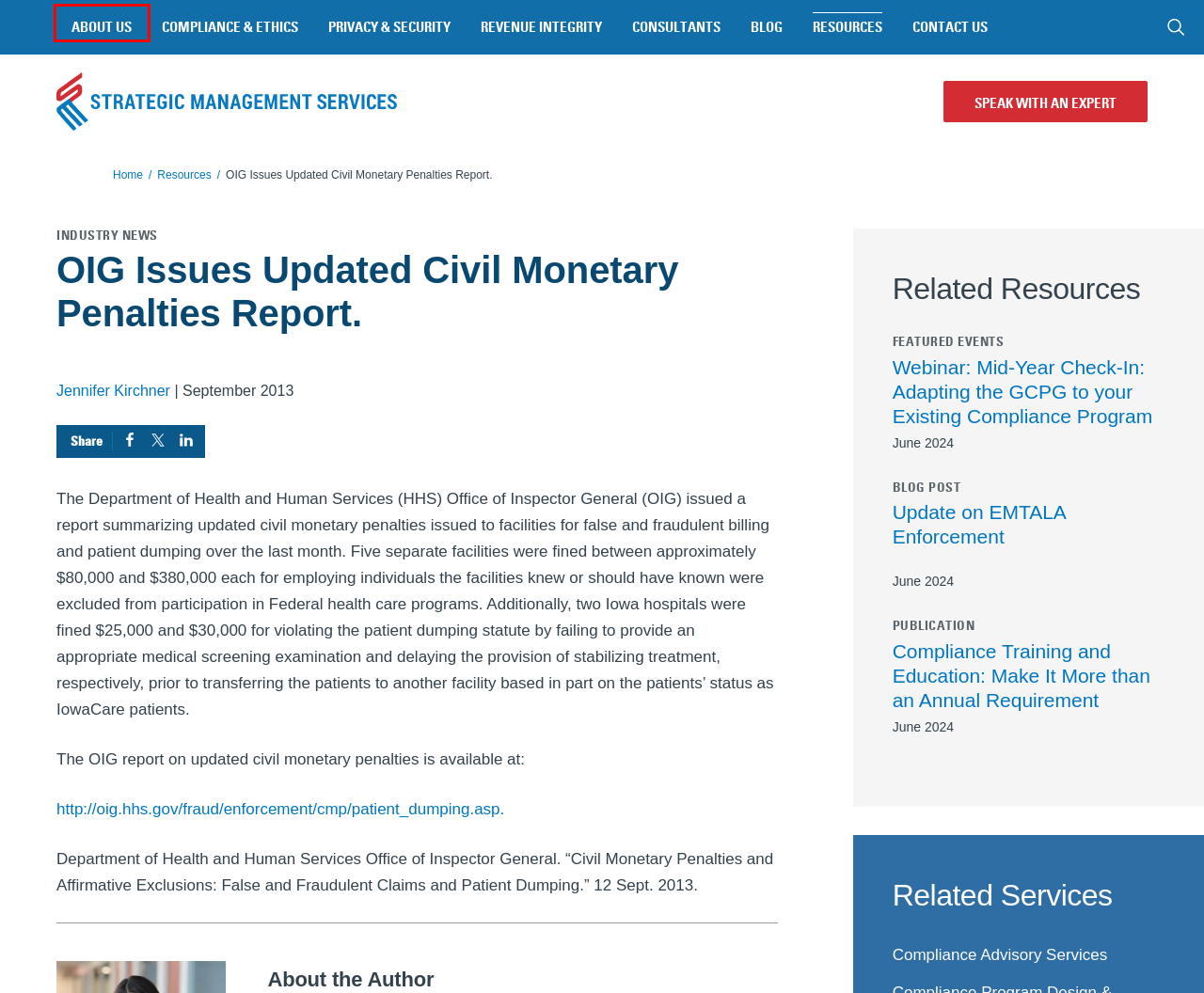You are given a screenshot depicting a webpage with a red bounding box around a UI element. Select the description that best corresponds to the new webpage after clicking the selected element. Here are the choices:
A. Healthcare Compliance Consulting | Strategic Management
B. Consultants - Strategic Management Services, LLC
C. About Our Healthcare Compliance Services | SMS
D. Upcoming Webinar | OIG General Compliance Program Guidance
E. Compliance and Ethics Services | SMS
F. Healthcare Regulatory Consulting & Litigation Support | SMS
G. Healthcare Revenue Integrity Services | Strategic Management
H. Update on EMTALA Enforcement - Strategic Management Services, LLC

C